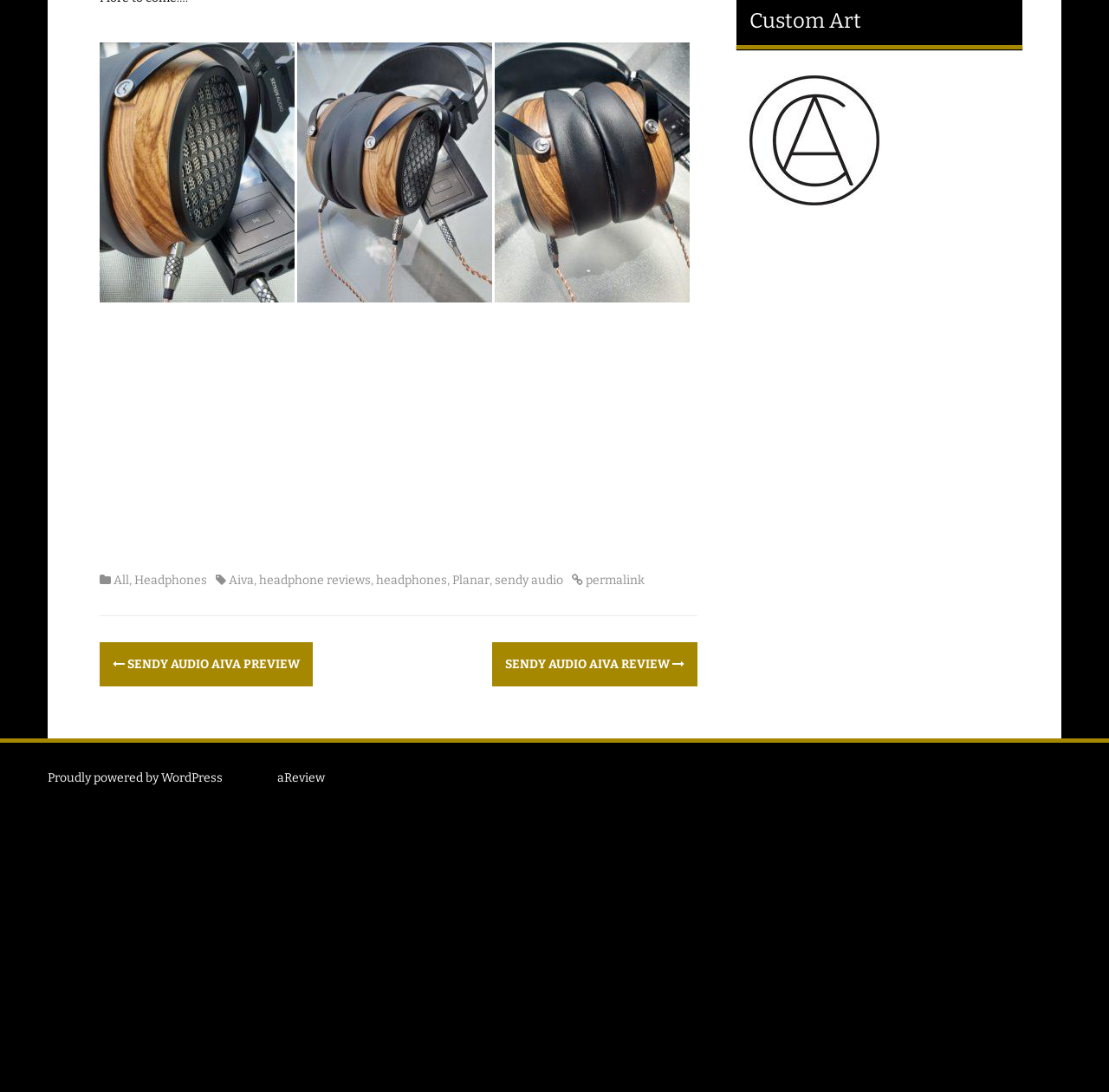Refer to the image and provide a thorough answer to this question:
What is the purpose of the 'Post navigation' section?

The 'Post navigation' section appears to be a navigation section, providing links to related posts or articles, as indicated by the links 'SENDY AUDIO AIVA PREVIEW' and 'SENDY AUDIO AIVA REVIEW'.